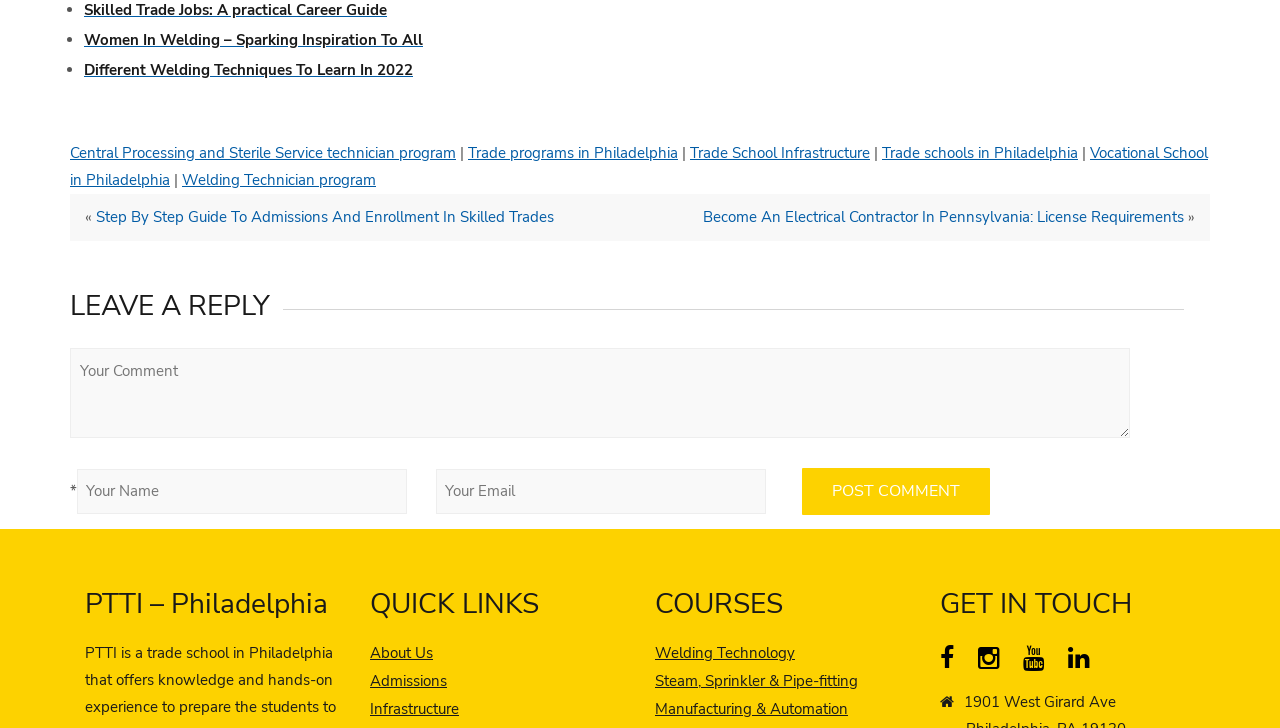Please determine the bounding box of the UI element that matches this description: name="email" placeholder="Your Email". The coordinates should be given as (top-left x, top-left y, bottom-right x, bottom-right y), with all values between 0 and 1.

[0.34, 0.644, 0.598, 0.706]